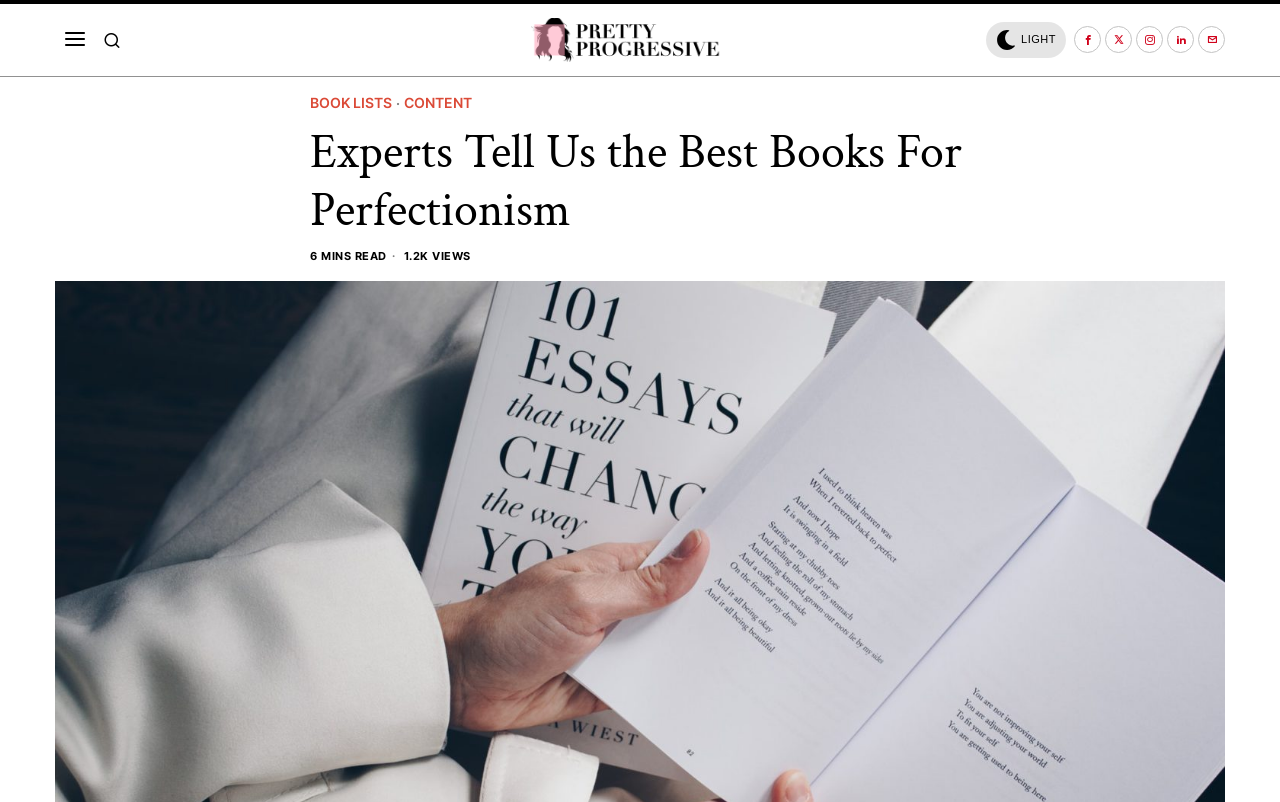Show the bounding box coordinates for the HTML element as described: "aria-label="Email"".

[0.936, 0.033, 0.957, 0.066]